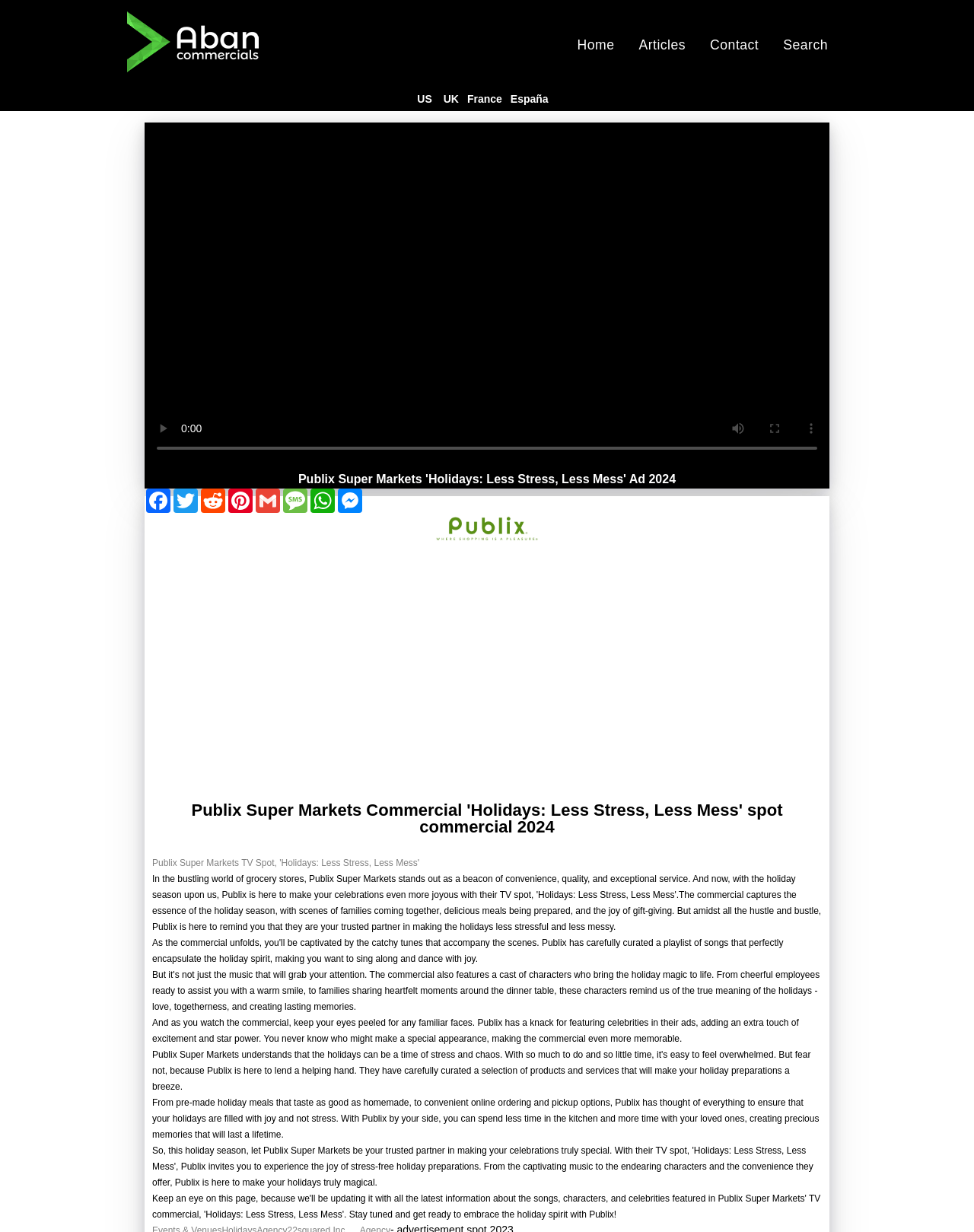Locate the bounding box coordinates of the clickable region to complete the following instruction: "Click the play button."

[0.148, 0.333, 0.186, 0.363]